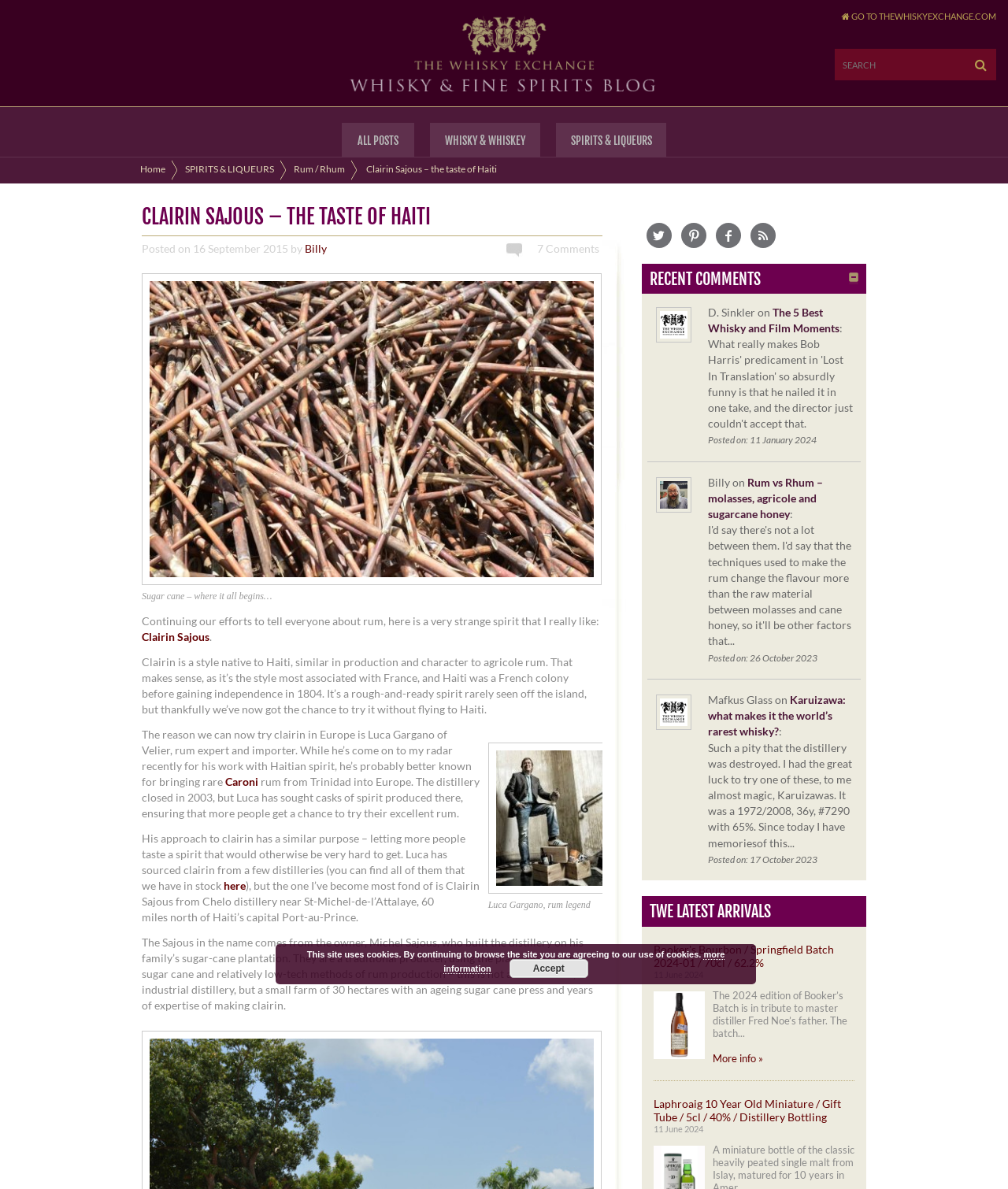What is the name of the rum style native to Haiti?
Look at the image and answer the question using a single word or phrase.

Clairin